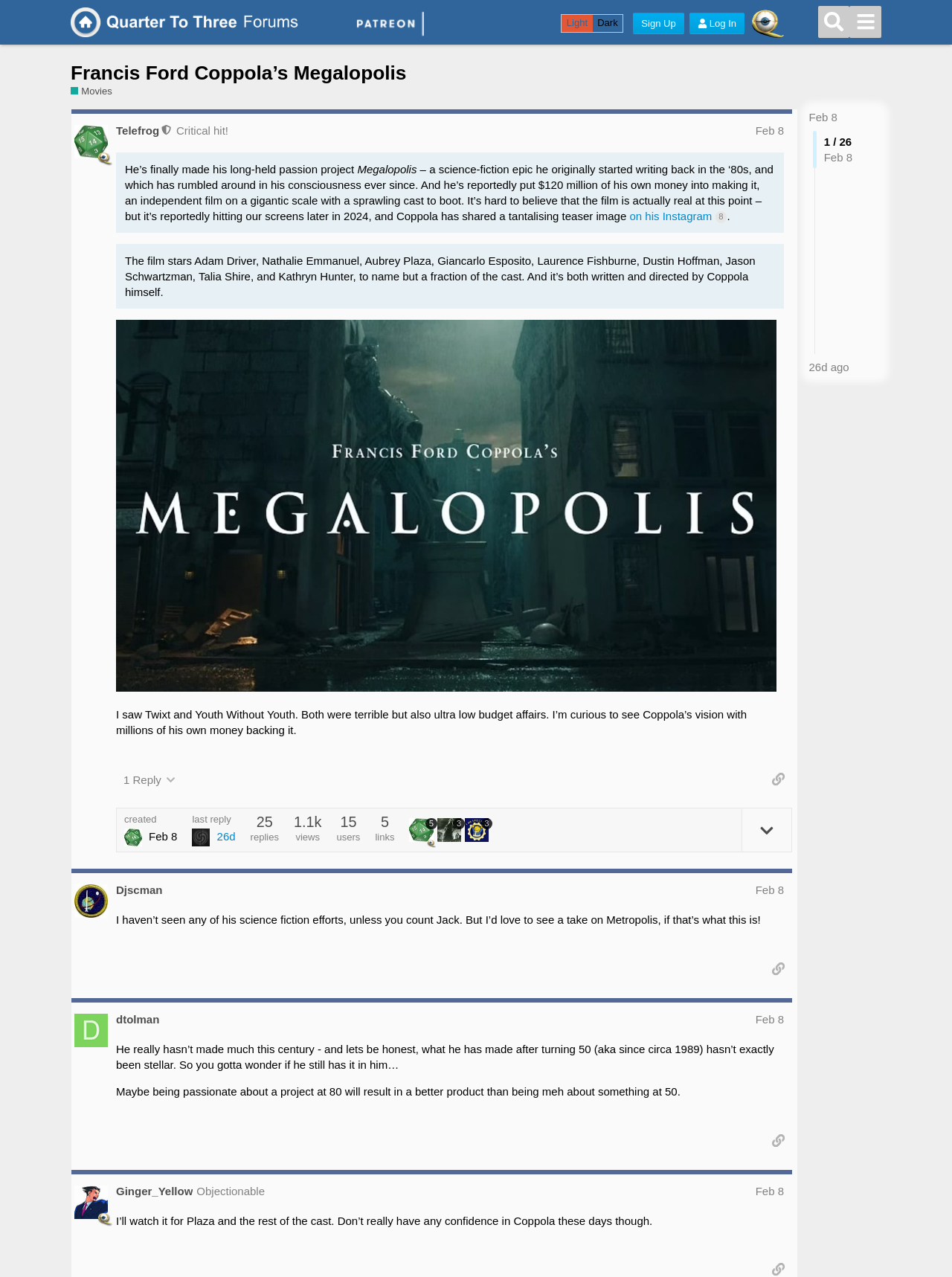Determine the bounding box coordinates of the clickable area required to perform the following instruction: "Share a link to this post". The coordinates should be represented as four float numbers between 0 and 1: [left, top, right, bottom].

[0.803, 0.601, 0.832, 0.621]